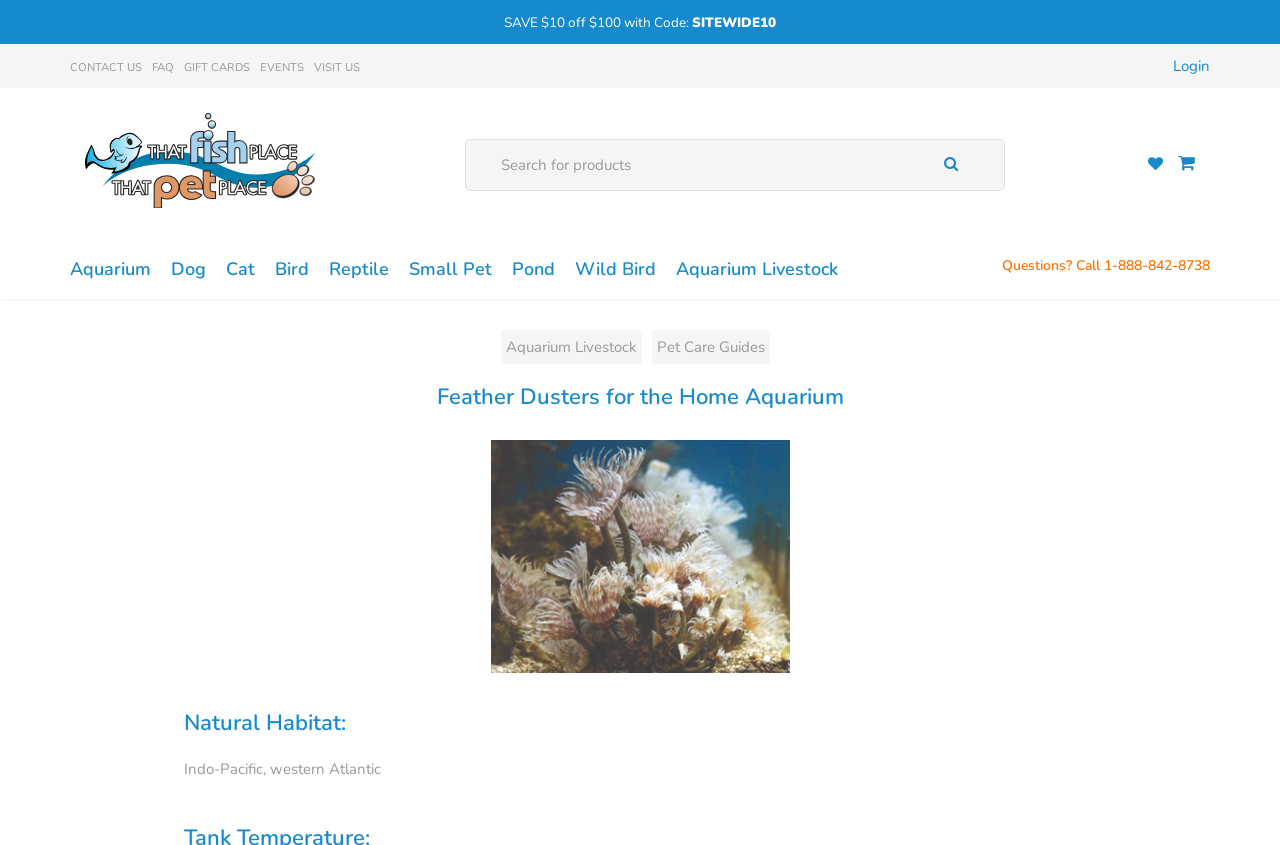How many pet categories are listed?
Please give a detailed and elaborate explanation in response to the question.

The pet categories listed are Aquarium, Dog, Cat, Bird, Reptile, Small Pet, Pond, and Wild Bird, which can be found in the links on the left side of the webpage.